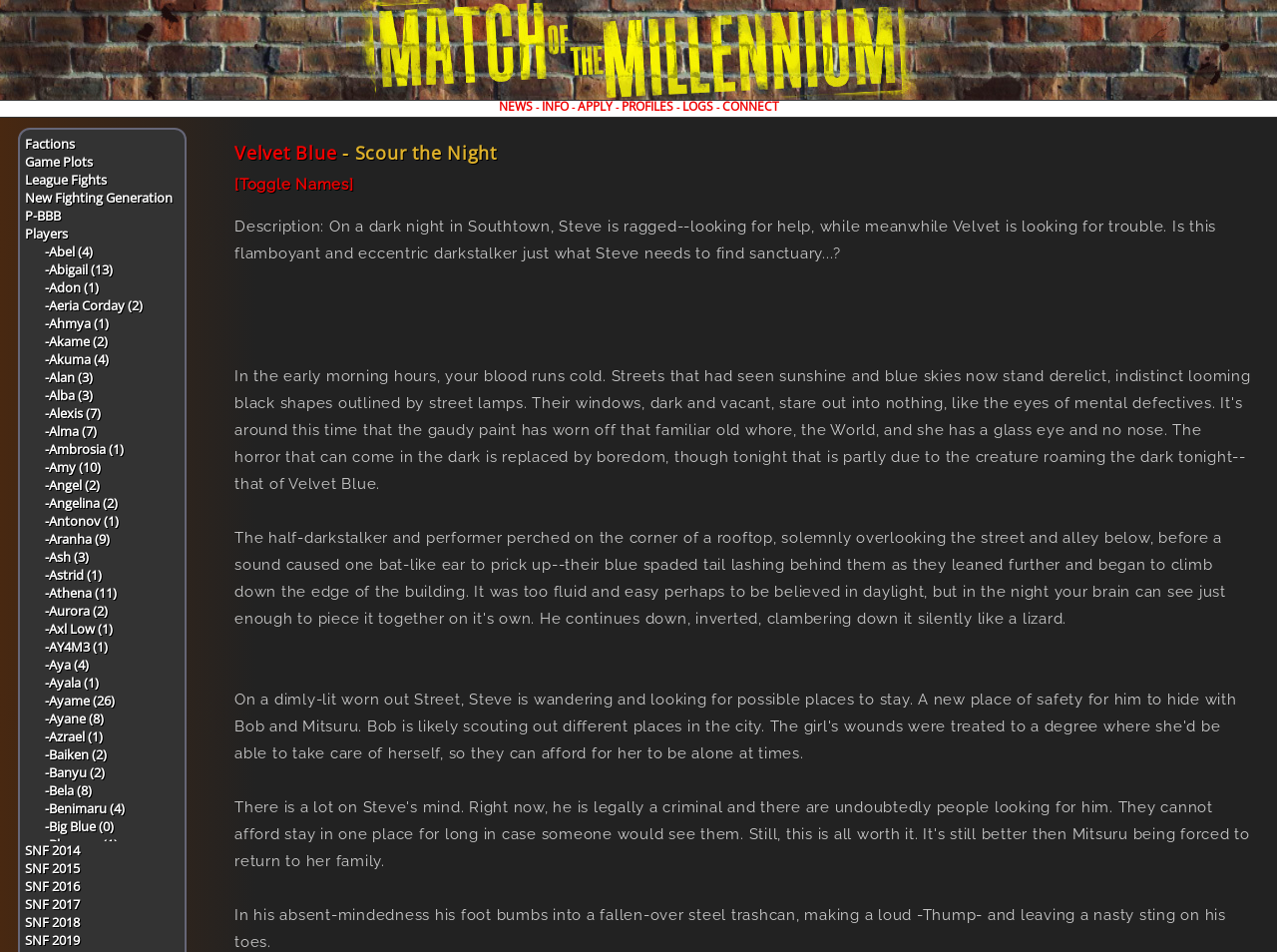Identify the bounding box coordinates of the HTML element based on this description: "-Axl Low (1)".

[0.035, 0.651, 0.088, 0.67]